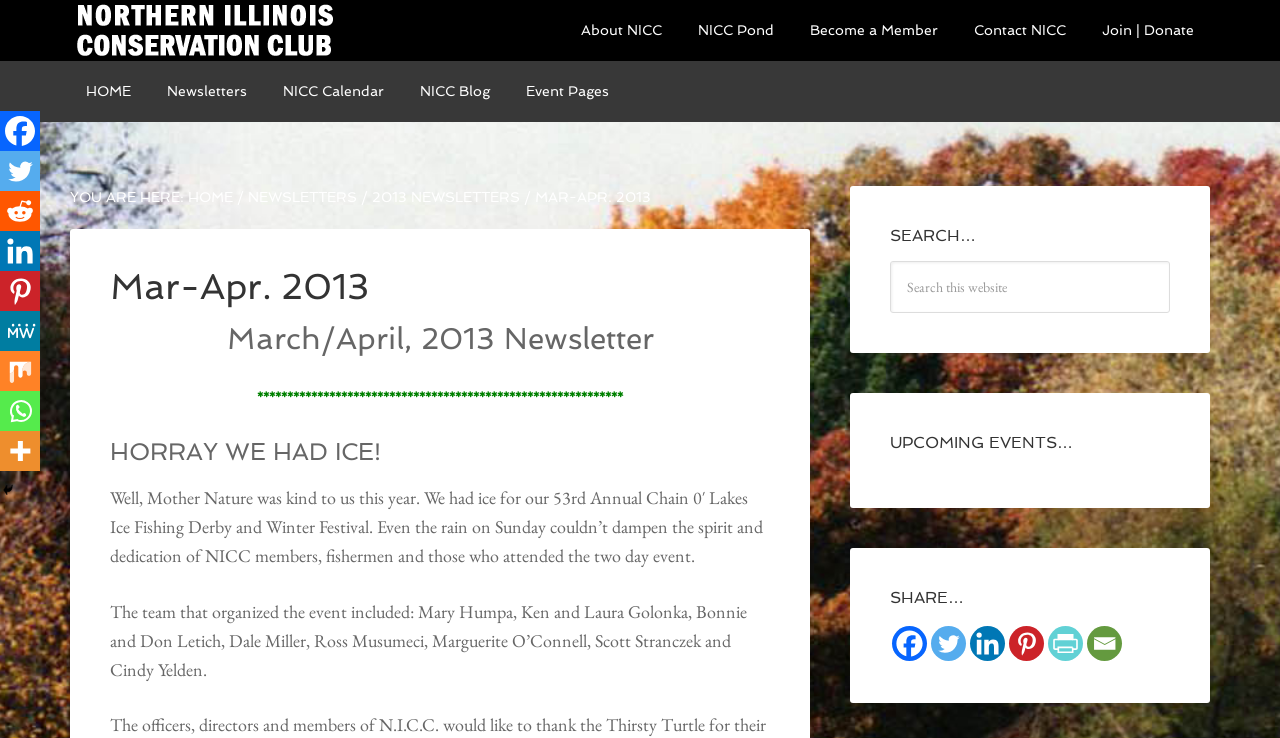Give a concise answer using only one word or phrase for this question:
What is the purpose of the search box?

Search this website